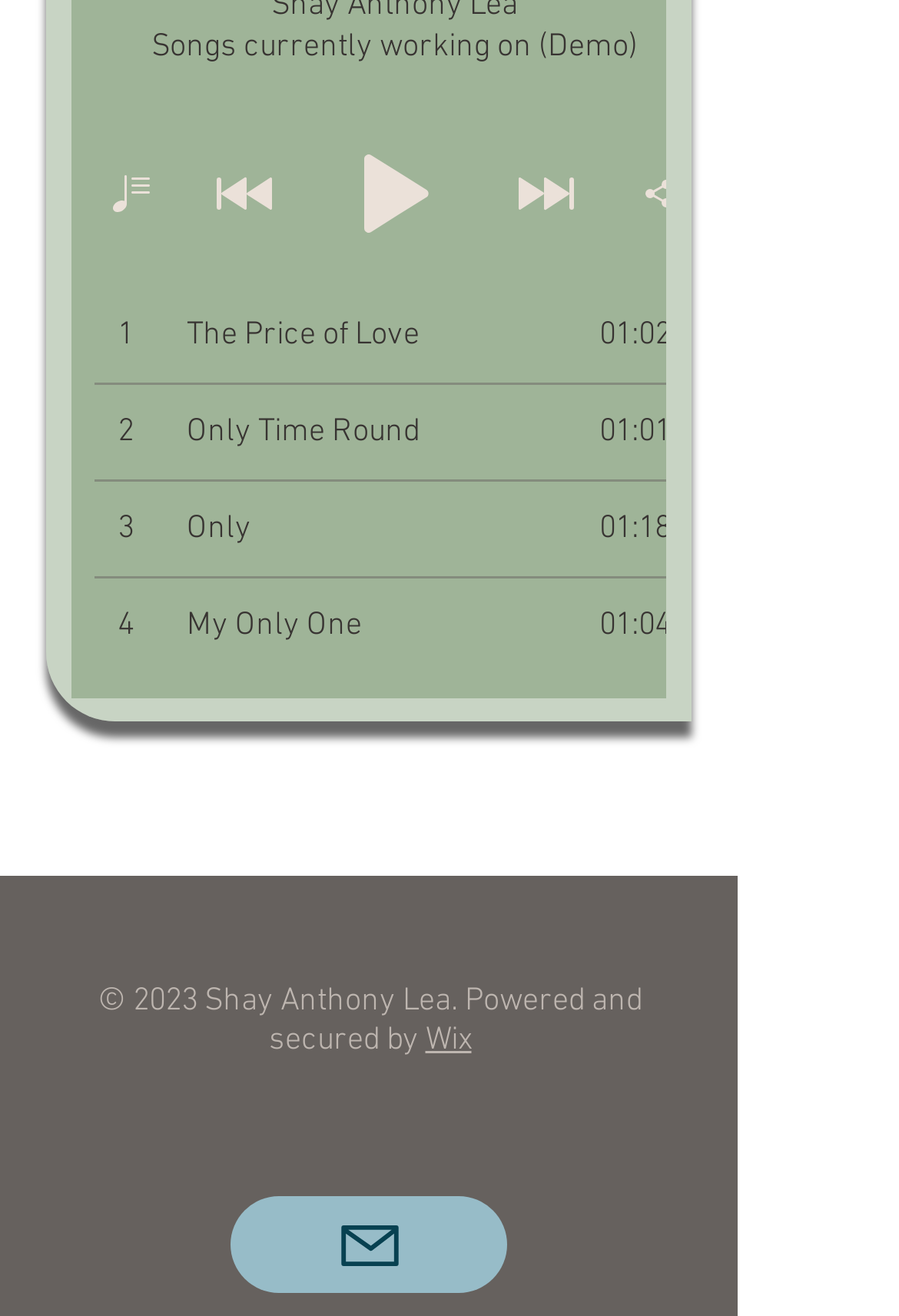Locate the bounding box coordinates of the element that should be clicked to execute the following instruction: "Watch YouTube".

[0.623, 0.569, 0.713, 0.63]